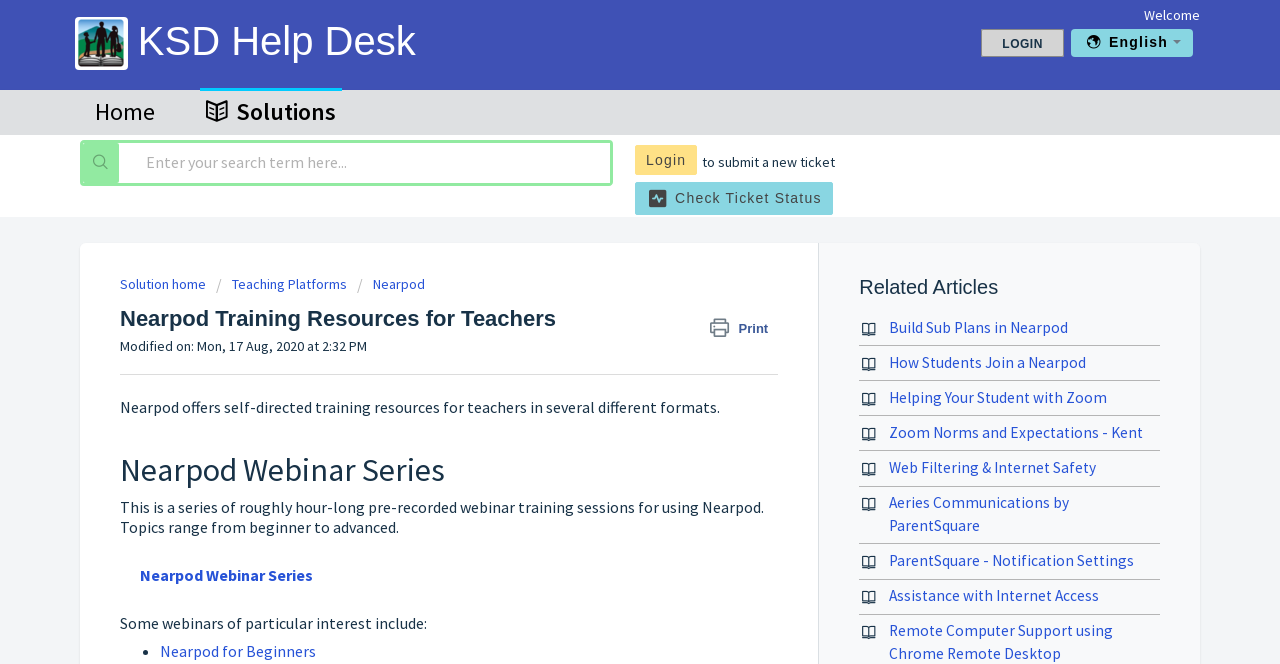Can you extract the headline from the webpage for me?

KSD Help Desk